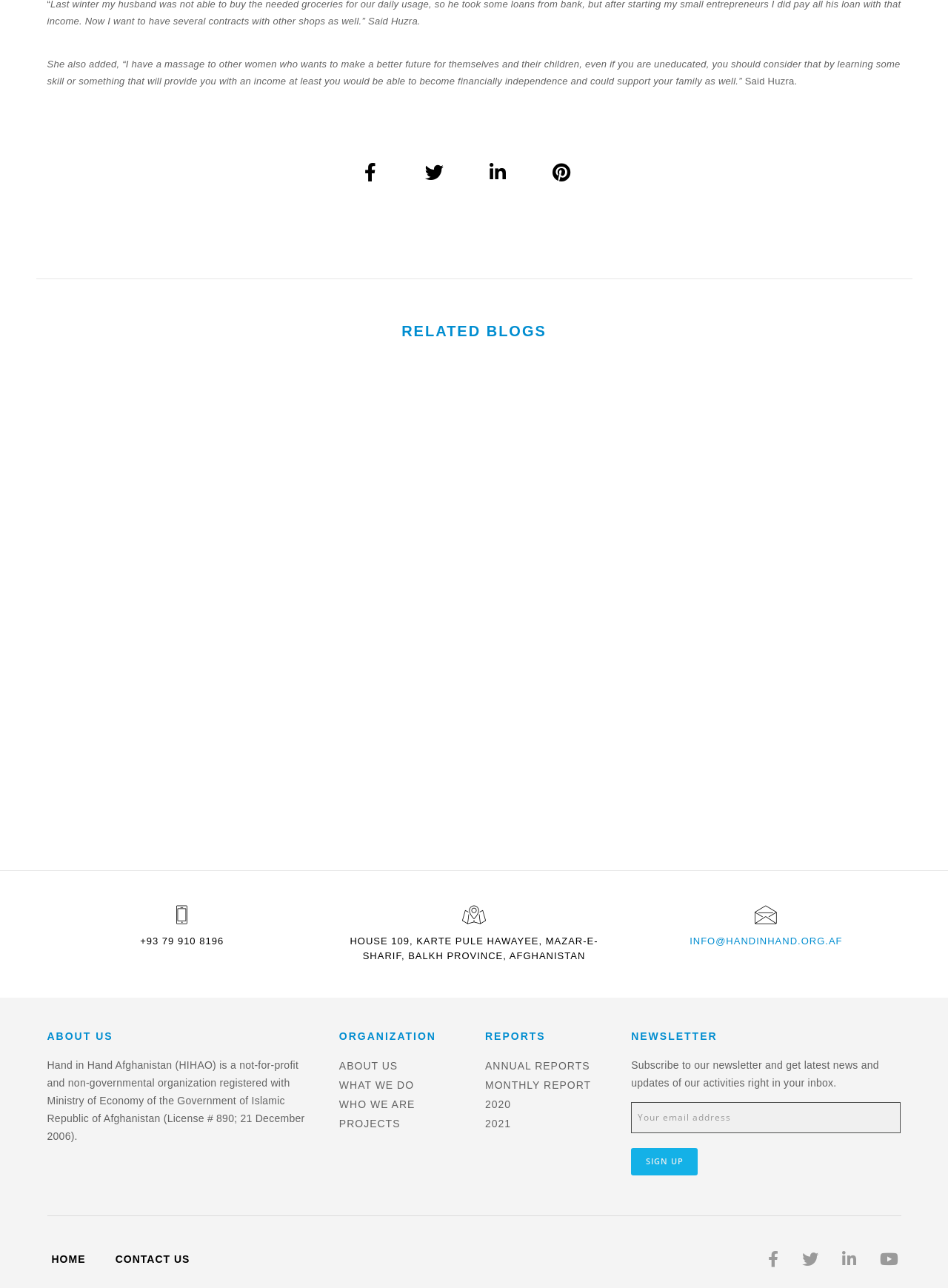Find and provide the bounding box coordinates for the UI element described with: "+39 081 878 48 44".

None